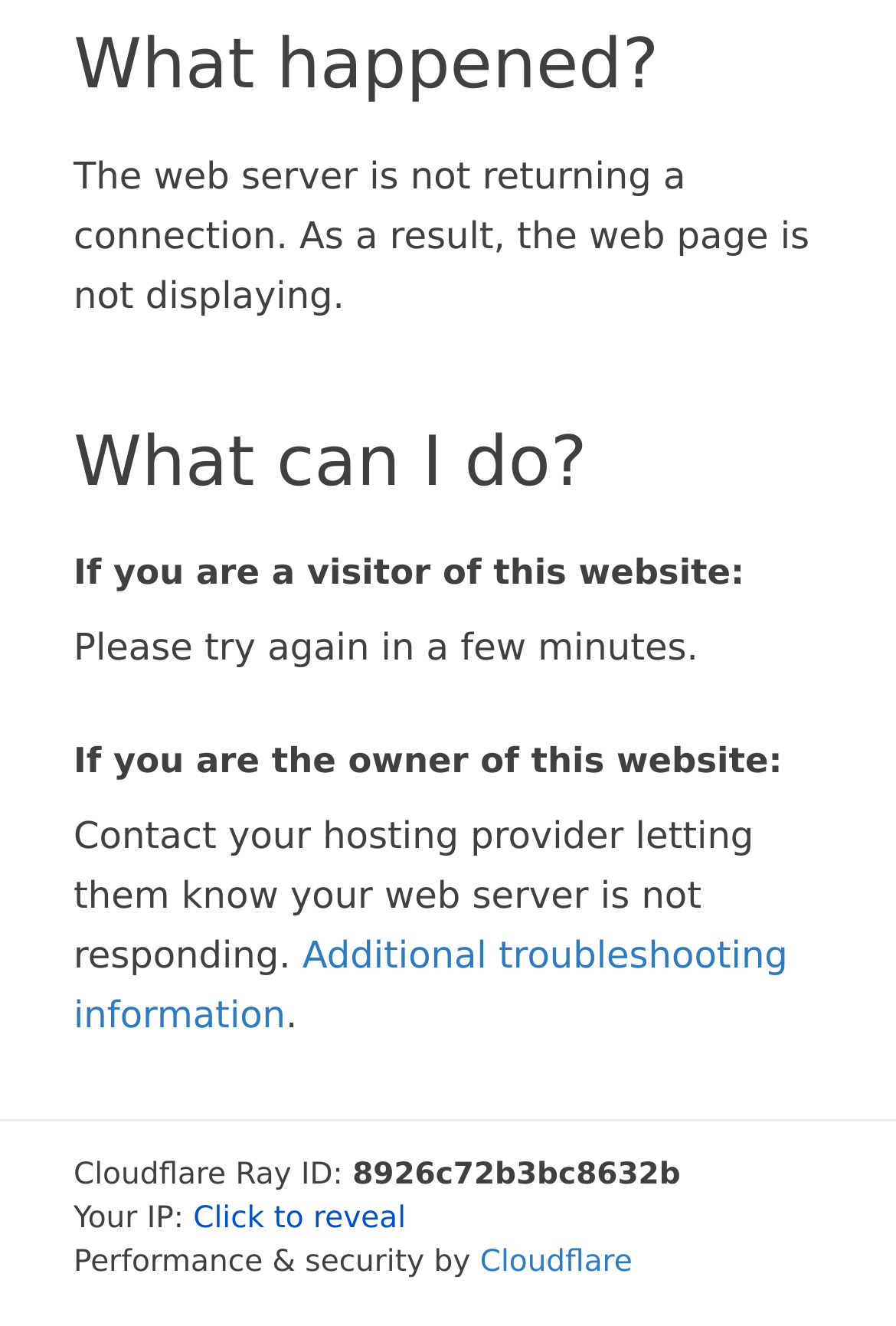Please give a succinct answer to the question in one word or phrase:
What is the purpose of the 'Click to reveal' button?

To reveal IP address